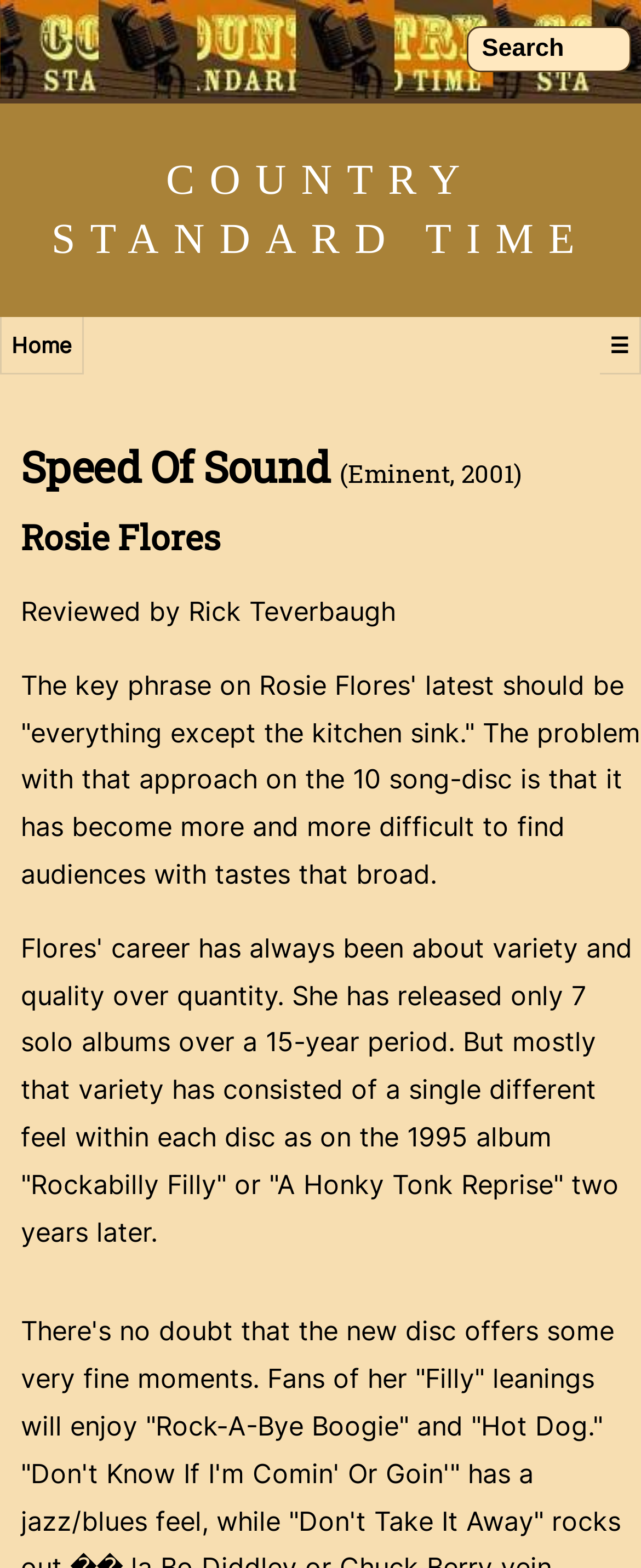Locate the UI element described as follows: "input value=" Search" name="q" value="Search"". Return the bounding box coordinates as four float numbers between 0 and 1 in the order [left, top, right, bottom].

[0.728, 0.017, 0.985, 0.046]